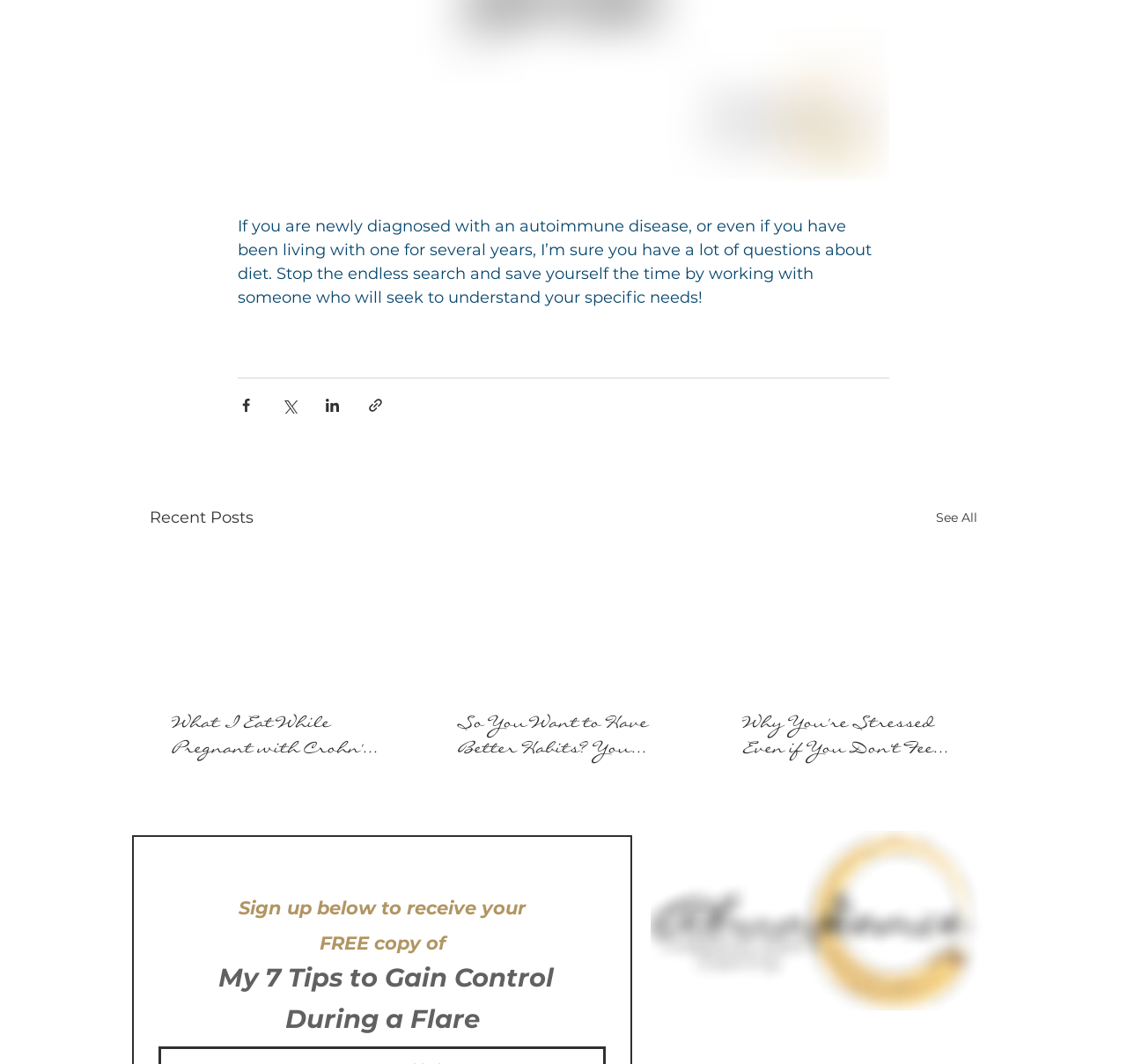Please specify the bounding box coordinates of the clickable section necessary to execute the following command: "Sign up to receive a free copy of 'My 7 Tips to Gain Control During a Flare'".

[0.212, 0.843, 0.466, 0.863]